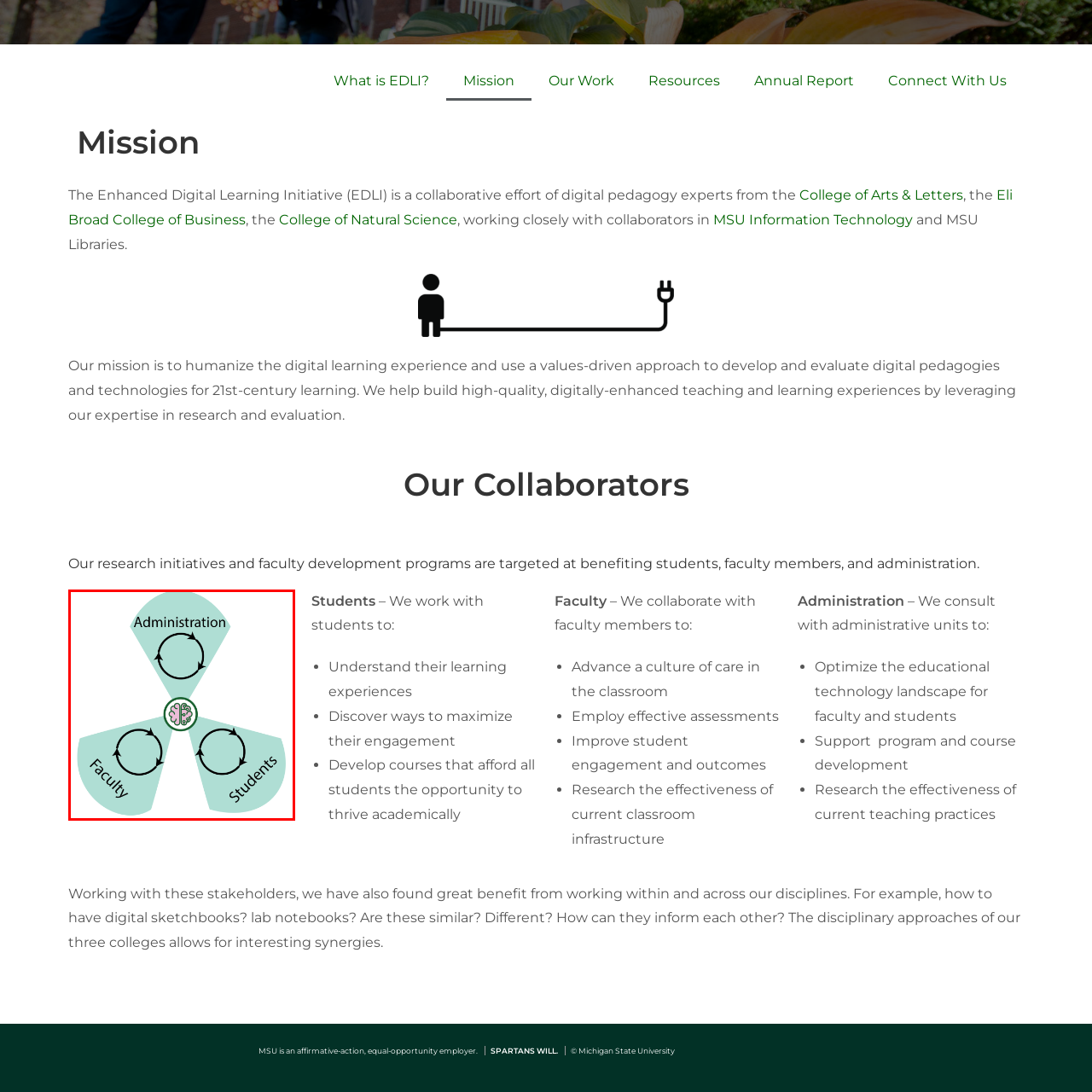Examine the content inside the red bounding box and offer a comprehensive answer to the following question using the details from the image: What do the arrows circling between the sections represent?

The arrows circling between the sections of the EDLI values tri-hourglass highlight the continuous feedback and ongoing dialogue essential for fostering an effective digital learning environment, demonstrating a comprehensive approach to education that leverages the expertise of all stakeholders involved.